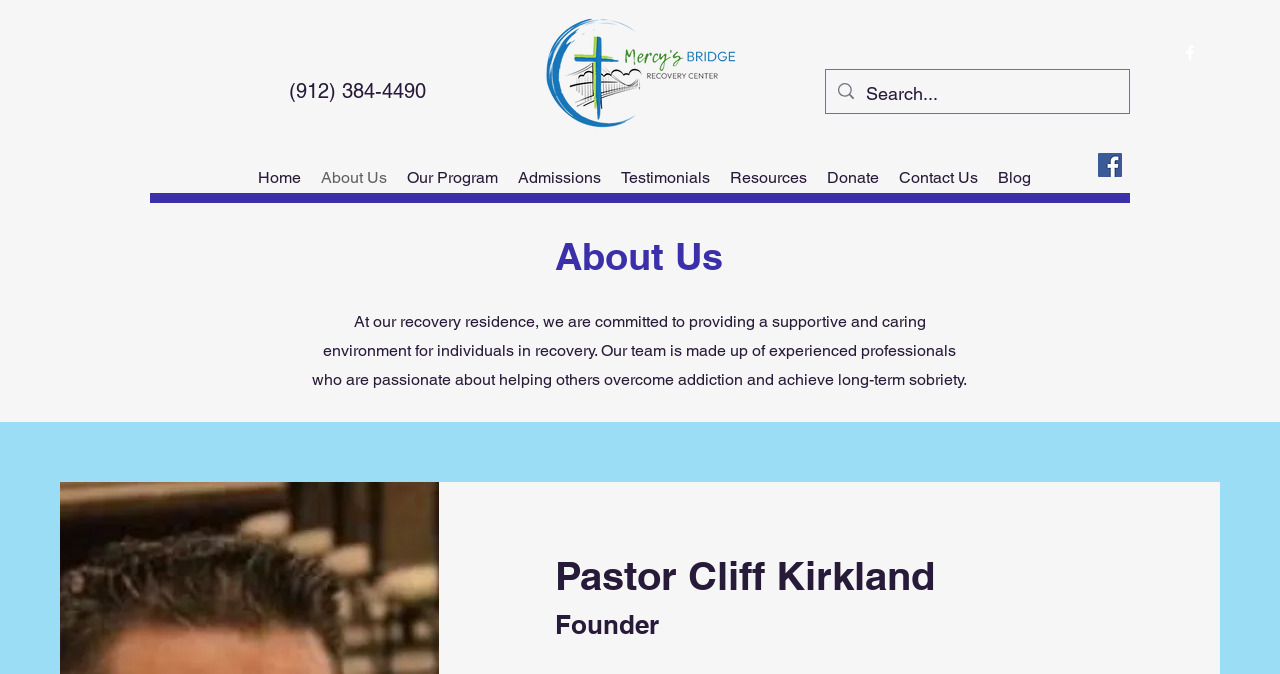For the following element description, predict the bounding box coordinates in the format (top-left x, top-left y, bottom-right x, bottom-right y). All values should be floating point numbers between 0 and 1. Description: aria-label="Facebook"

[0.858, 0.228, 0.877, 0.263]